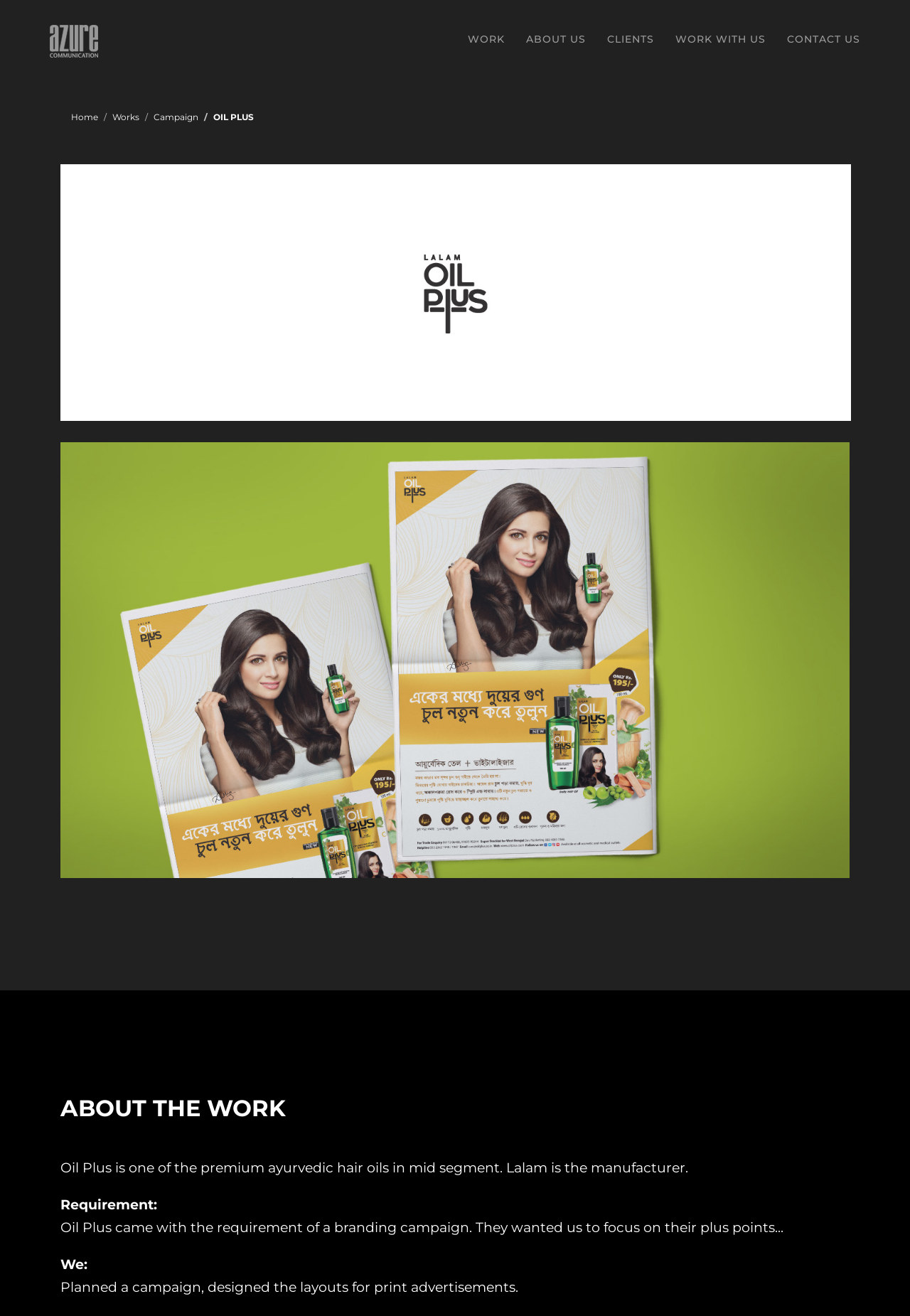Locate the bounding box coordinates of the clickable part needed for the task: "click on Home".

[0.078, 0.085, 0.108, 0.093]